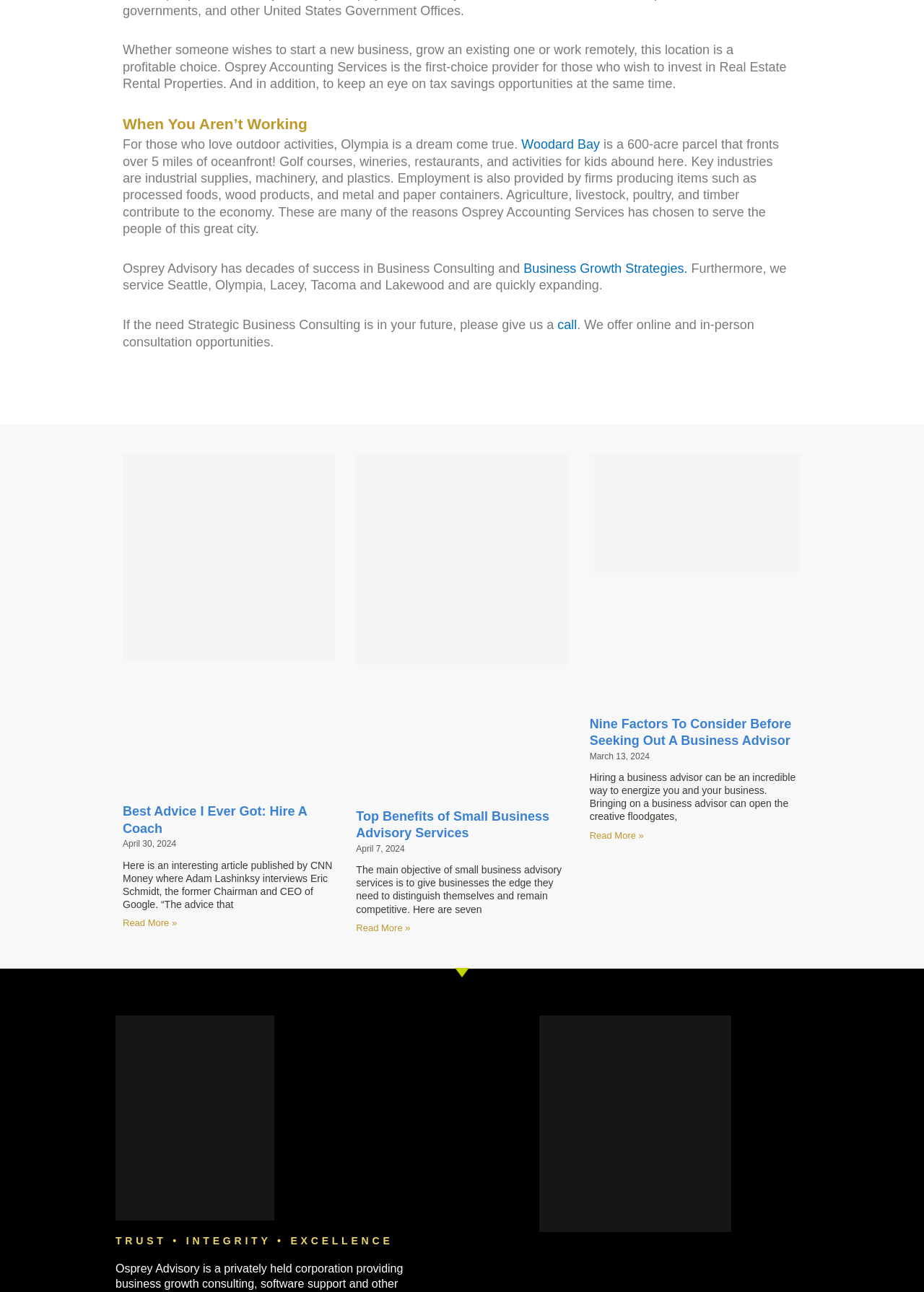Can you specify the bounding box coordinates of the area that needs to be clicked to fulfill the following instruction: "Click Woodard Bay"?

[0.564, 0.106, 0.649, 0.117]